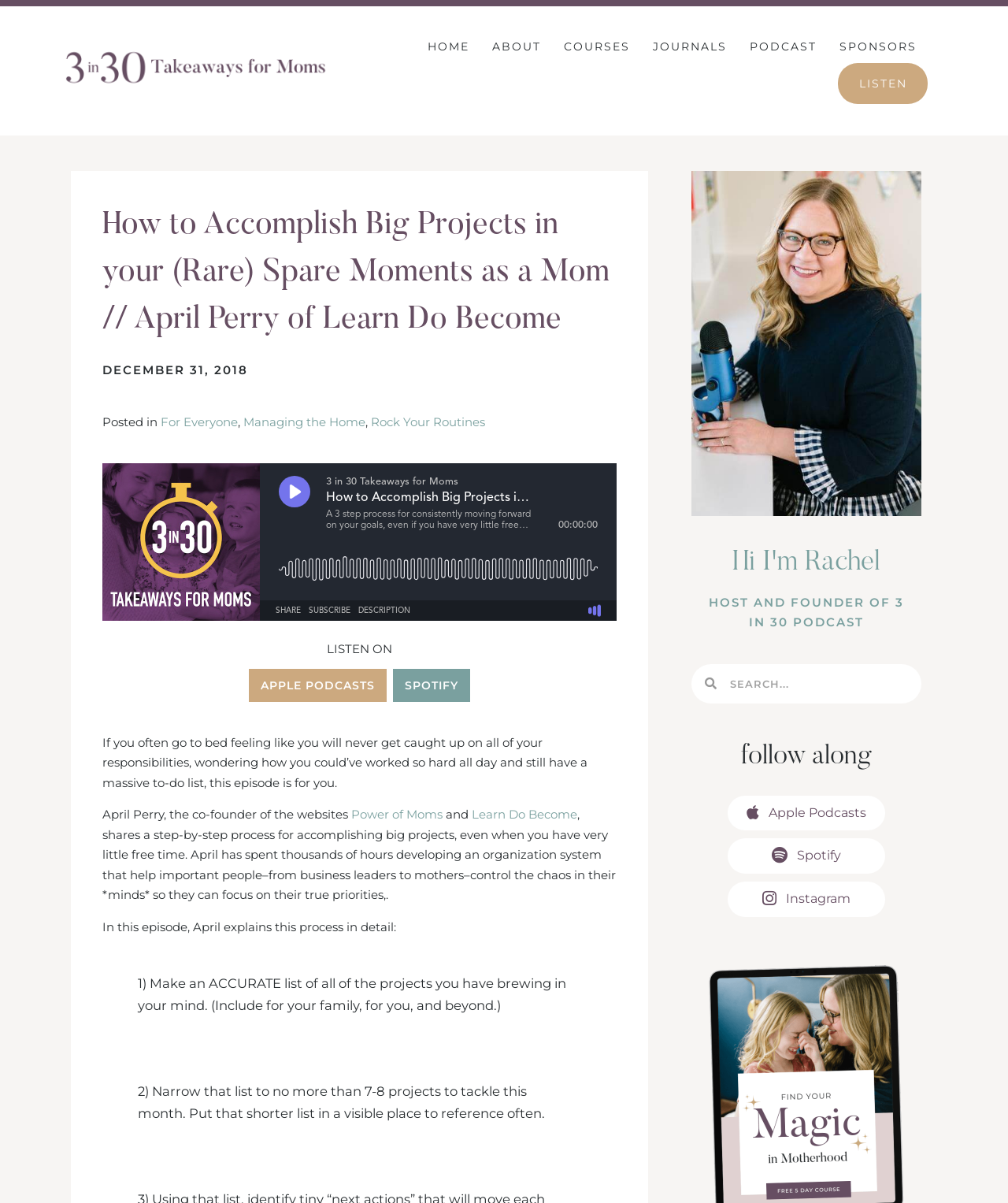Please find the bounding box coordinates of the element that needs to be clicked to perform the following instruction: "Follow along on 'Instagram'". The bounding box coordinates should be four float numbers between 0 and 1, represented as [left, top, right, bottom].

[0.722, 0.733, 0.878, 0.762]